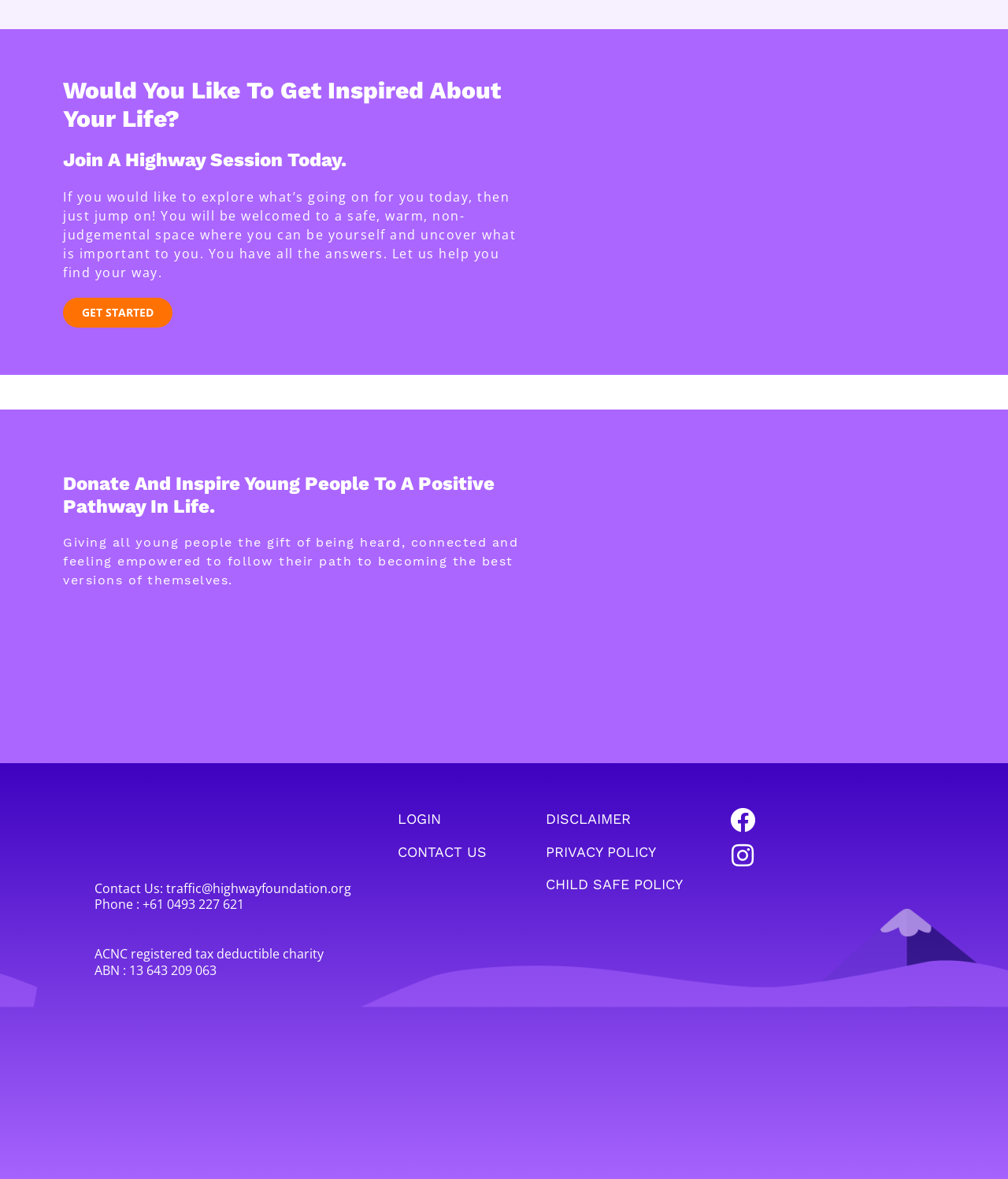Determine the bounding box coordinates of the clickable region to carry out the instruction: "Contact us for more information".

[0.094, 0.746, 0.348, 0.83]